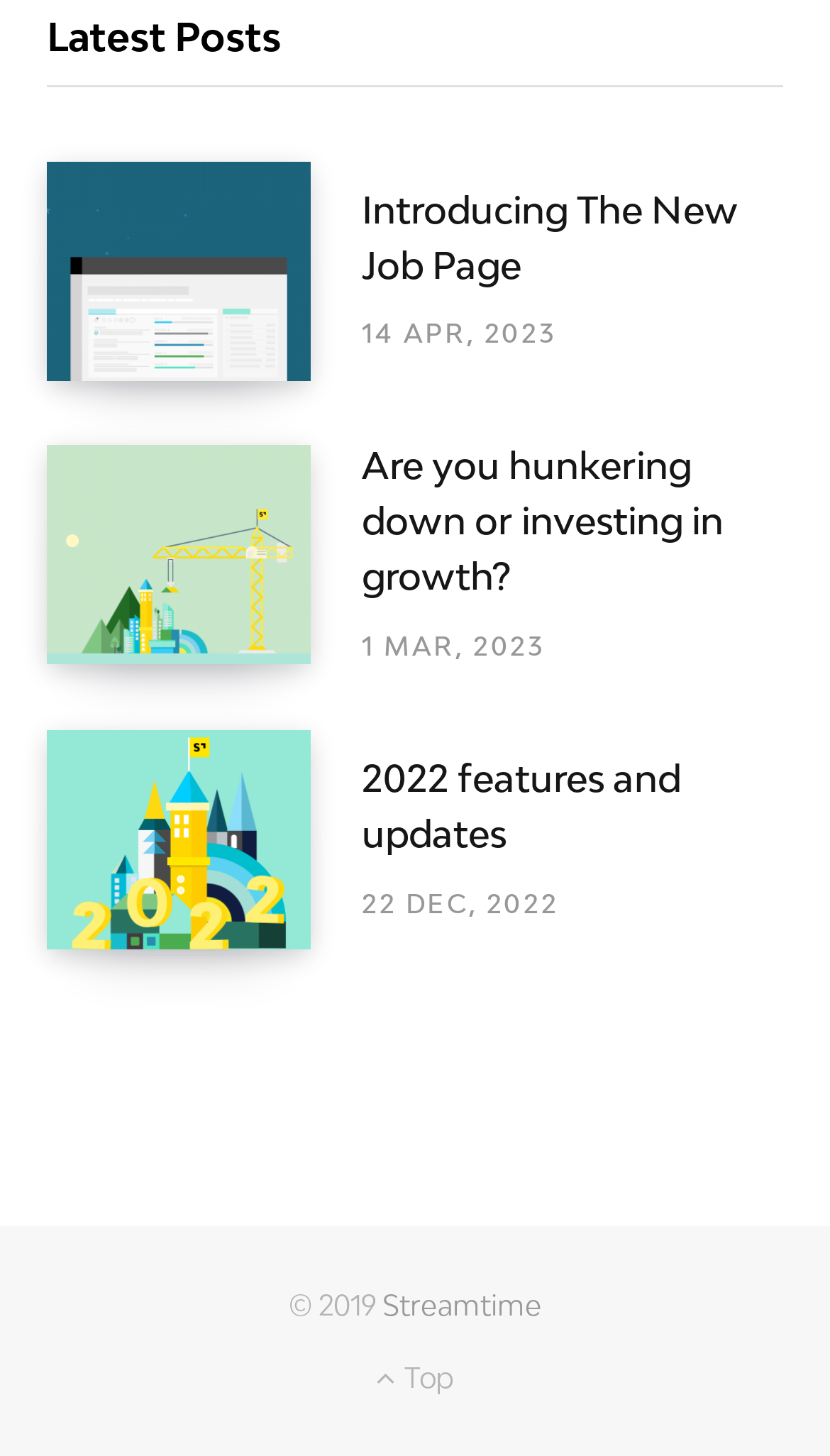Given the element description, predict the bounding box coordinates in the format (top-left x, top-left y, bottom-right x, bottom-right y), using floating point numbers between 0 and 1: Honeymoon Information

None